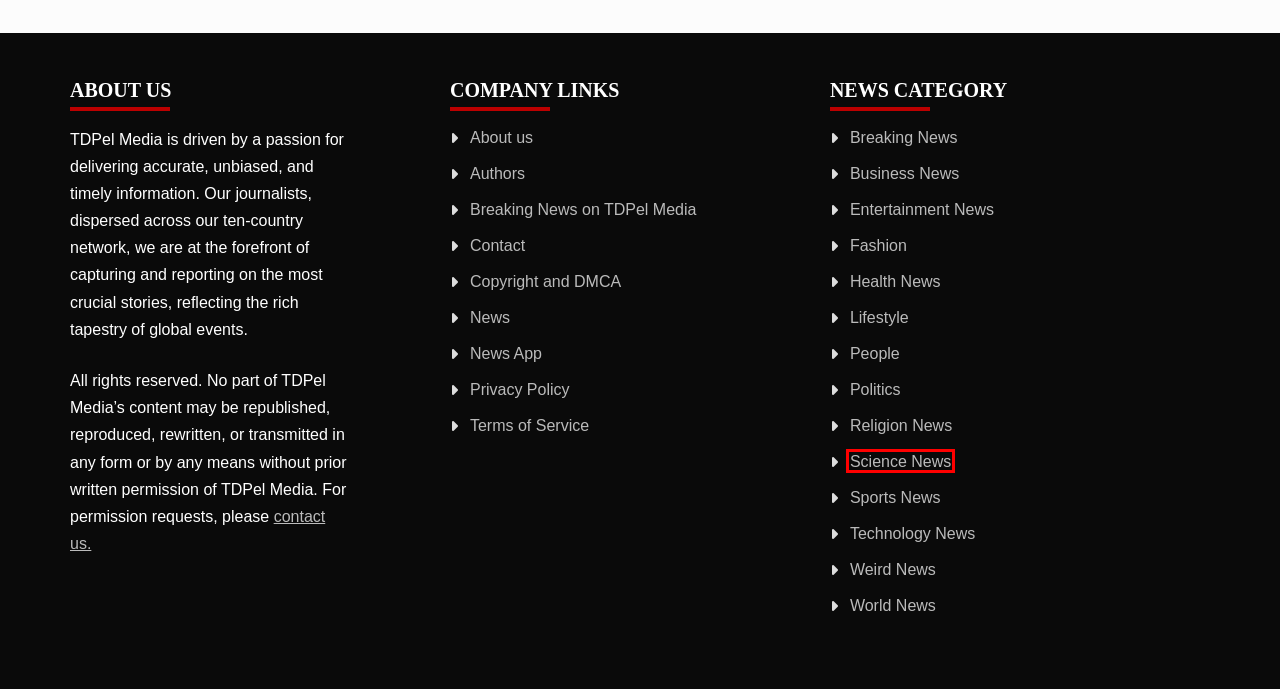Review the screenshot of a webpage that includes a red bounding box. Choose the webpage description that best matches the new webpage displayed after clicking the element within the bounding box. Here are the candidates:
A. Science News - TDPel Media
B. Health News - TDPel Media
C. World News - TDPel Media
D. CBN Recruitment 2022/2023 Application Form Portal - TDPel Media
E. People - TDPel Media
F. Technology News - TDPel Media
G. Religion News - TDPel Media
H. Fashion - TDPel Media

A